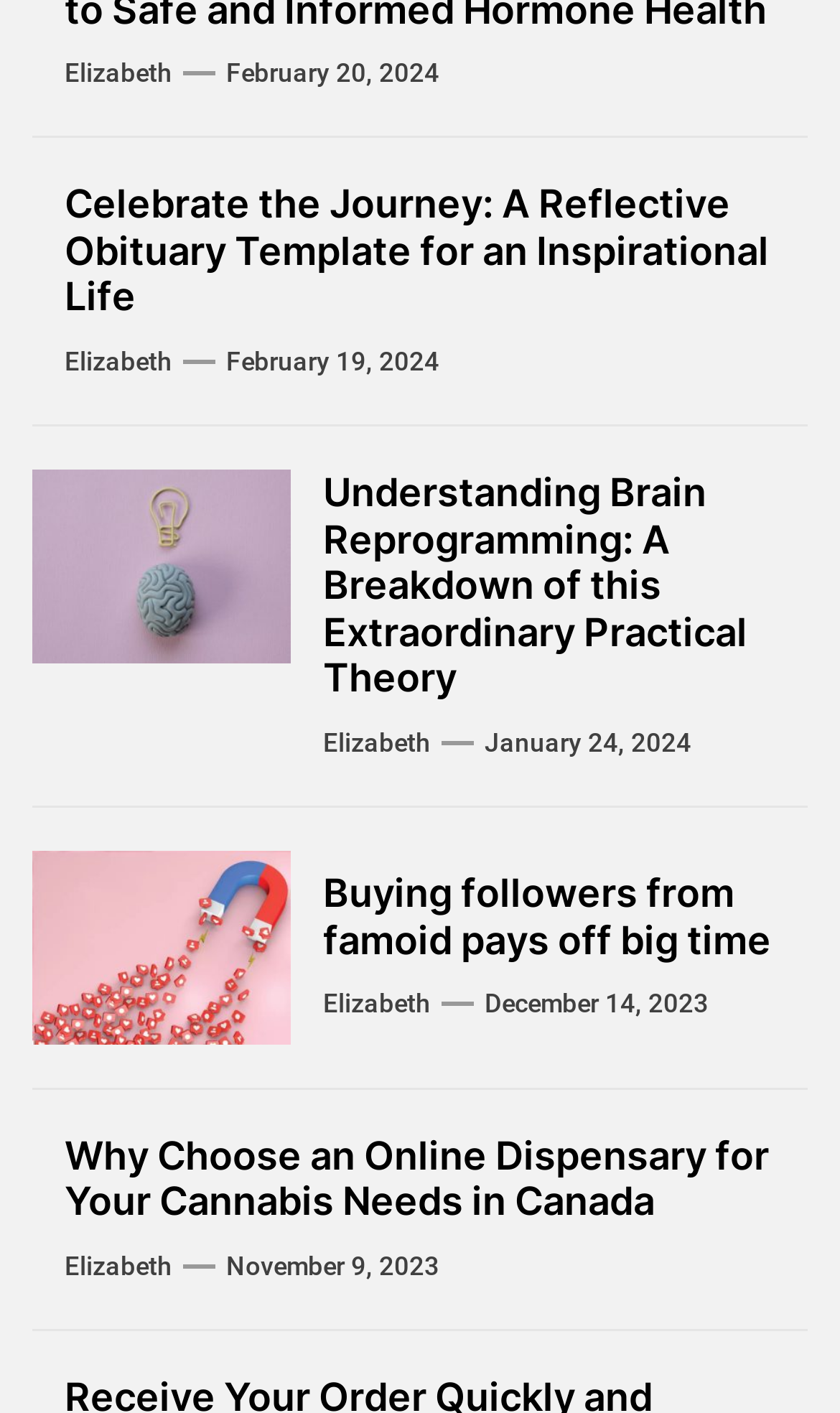Find the bounding box coordinates of the UI element according to this description: "Elizabeth".

[0.077, 0.041, 0.205, 0.063]